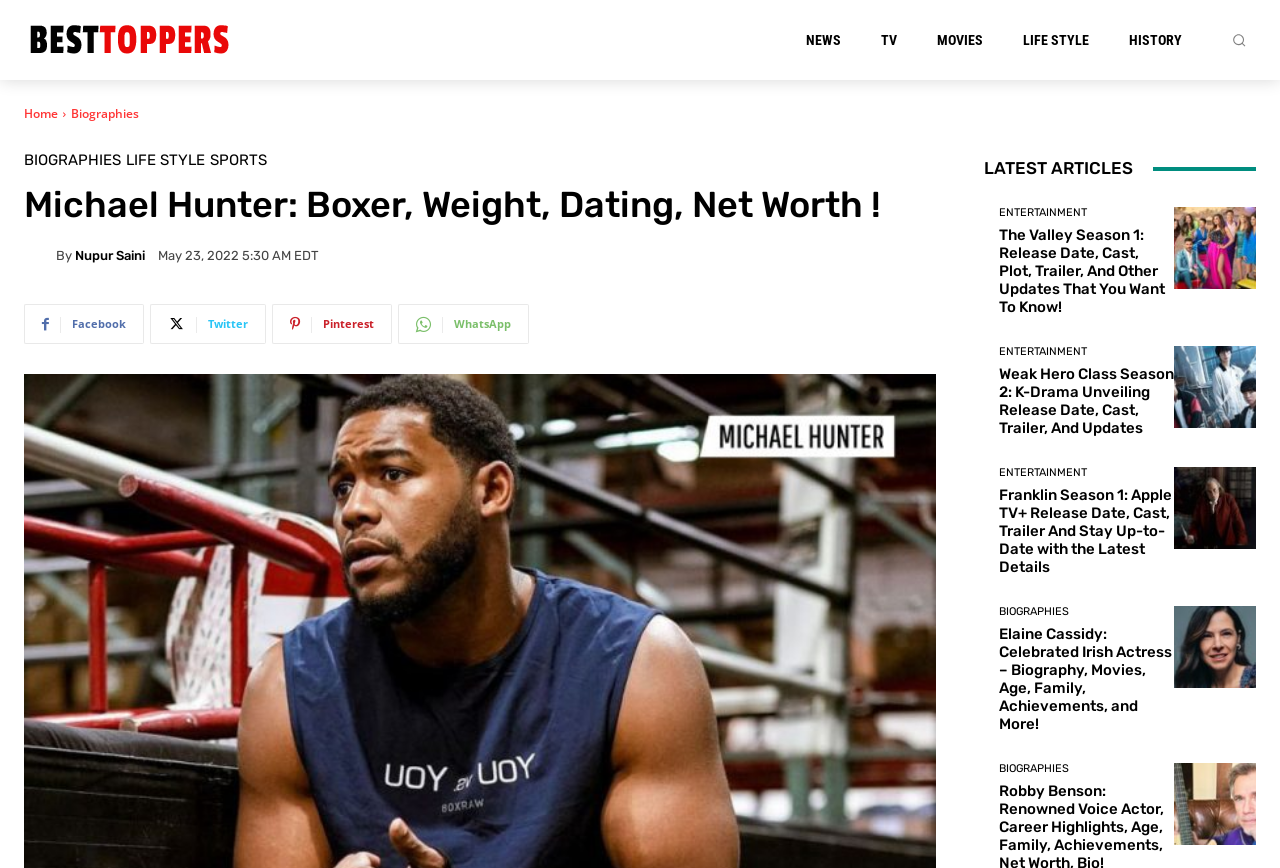Analyze the image and provide a detailed answer to the question: What is the author of the article 'Michael Hunter: Boxer, Weight, Dating, Net Worth!'?

I looked at the article 'Michael Hunter: Boxer, Weight, Dating, Net Worth!' and found that the author is Nupur Saini, which is mentioned below the title of the article.